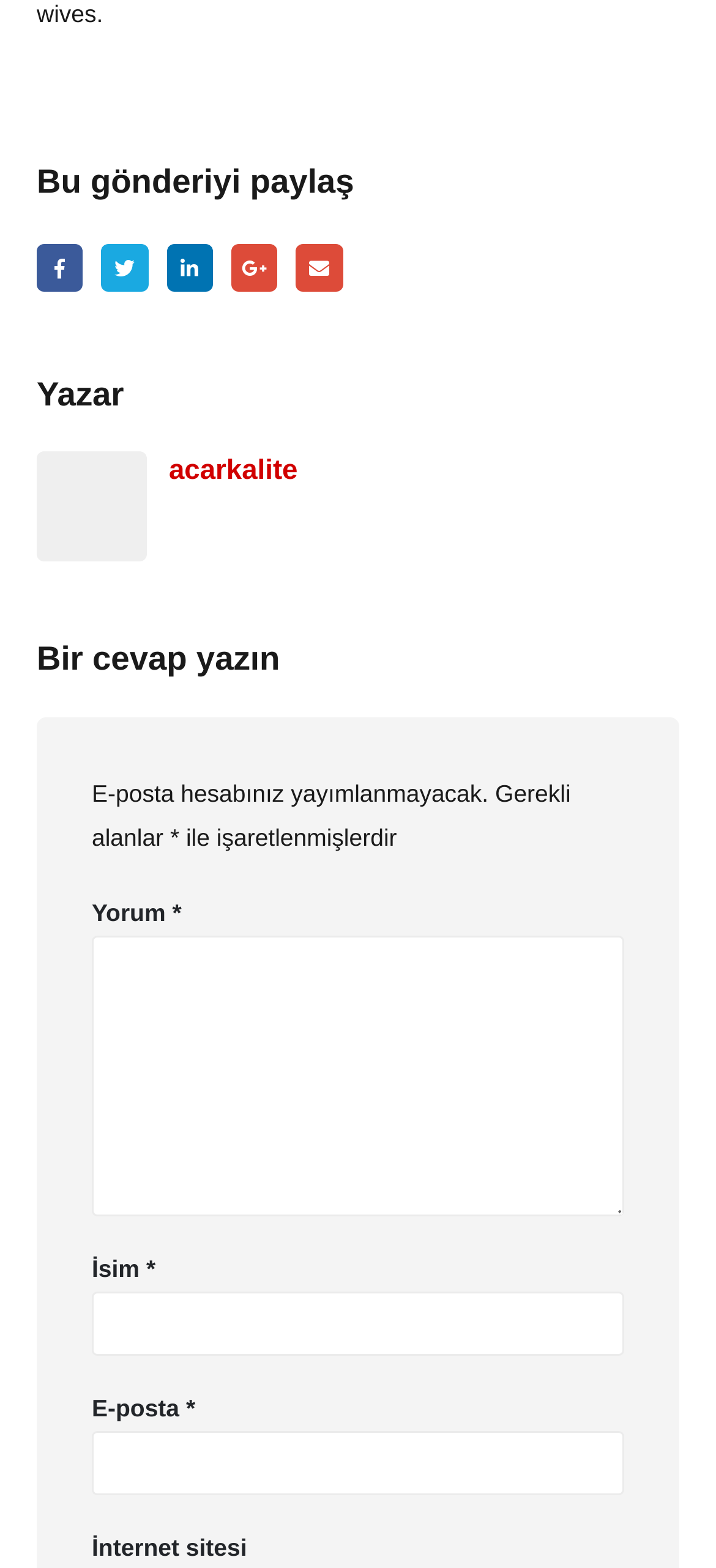Find the bounding box coordinates of the area to click in order to follow the instruction: "Enter your email".

[0.128, 0.913, 0.872, 0.954]